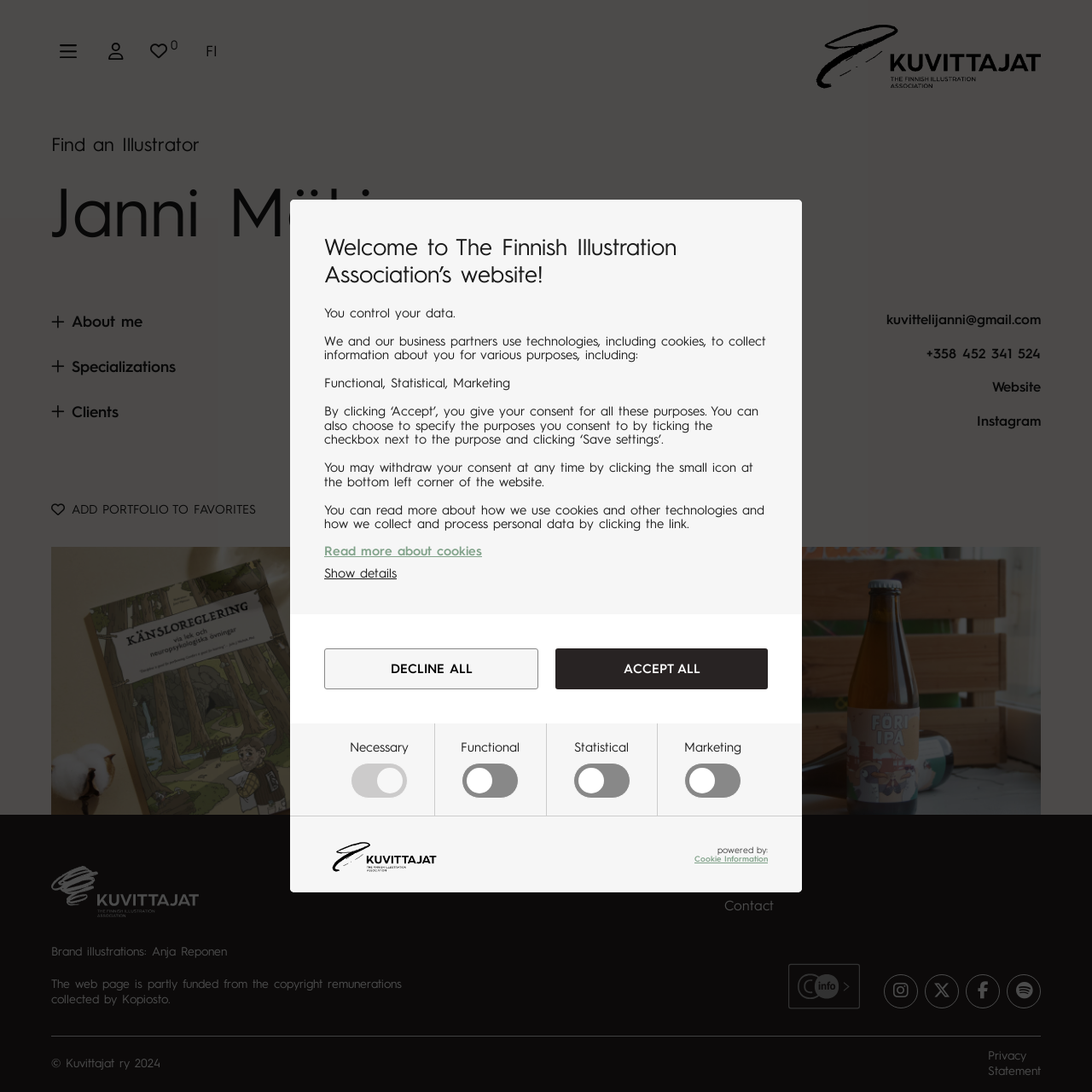Please study the image and answer the question comprehensively:
How many specializations does the illustrator have?

The webpage shows three buttons labeled 'About me', 'Specializations', and 'Clients', which suggests that the illustrator has three specializations.